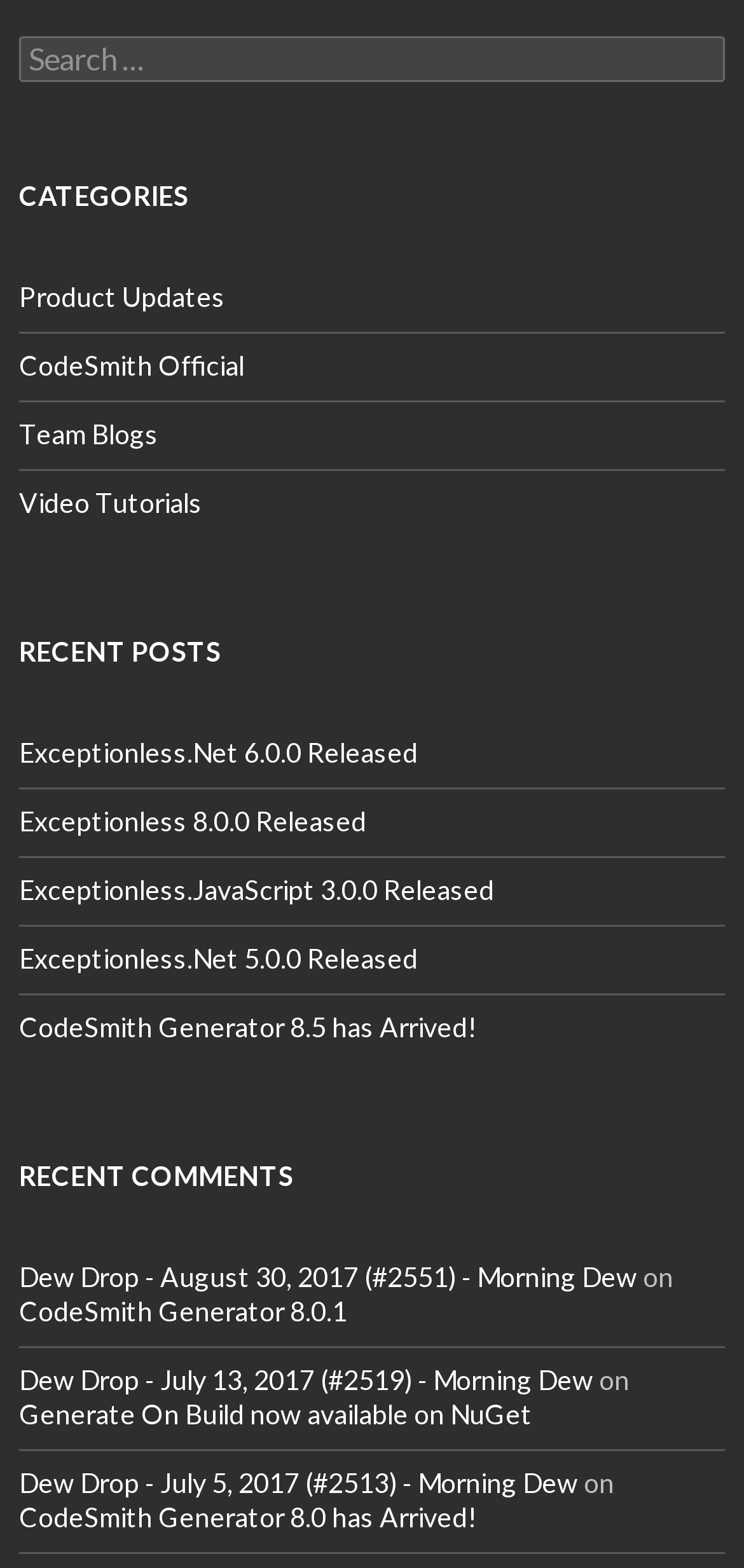Kindly determine the bounding box coordinates for the clickable area to achieve the given instruction: "View Product Updates".

[0.026, 0.178, 0.303, 0.199]